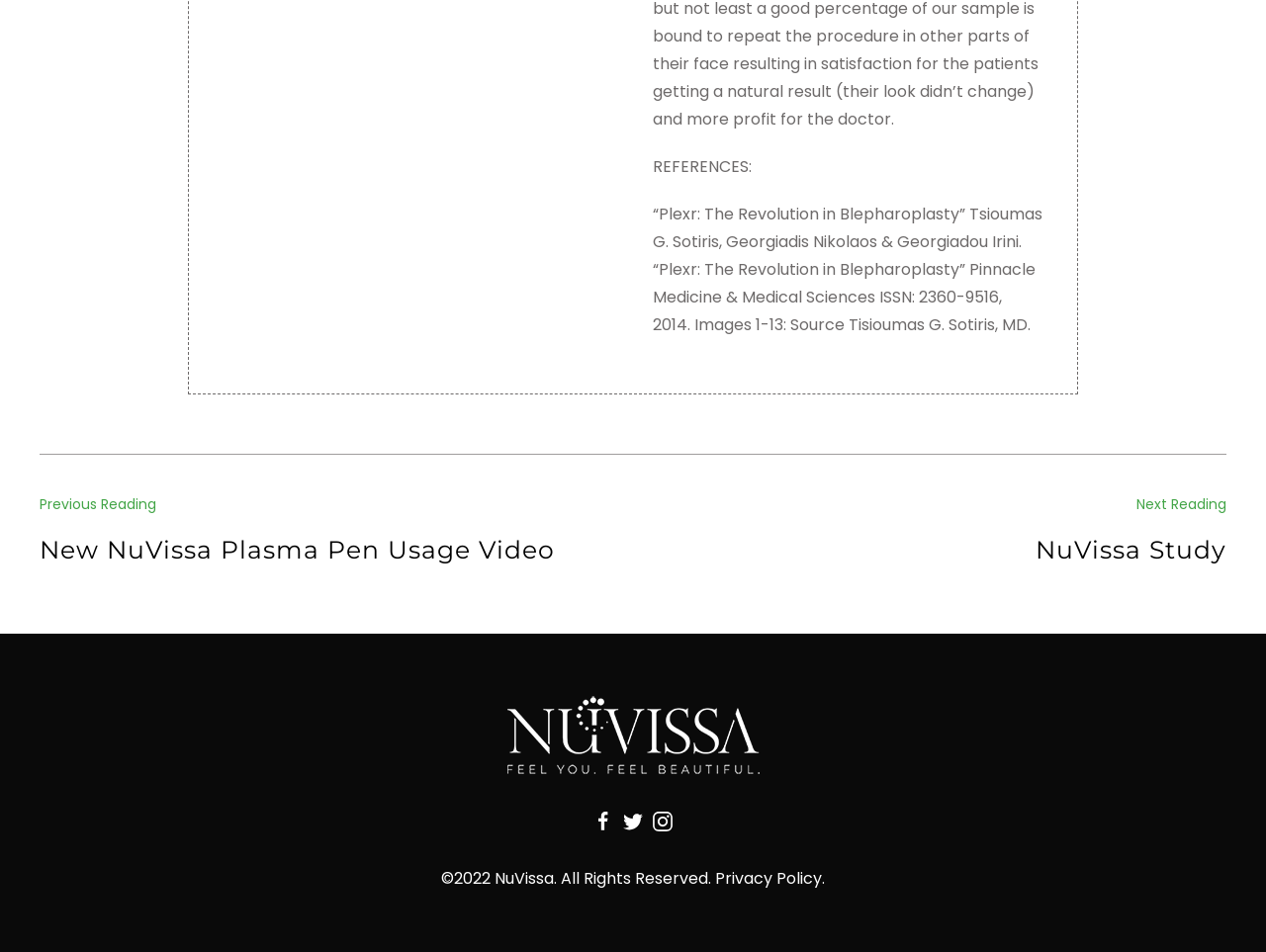Given the description Next Reading NuVissa Study, predict the bounding box coordinates of the UI element. Ensure the coordinates are in the format (top-left x, top-left y, bottom-right x, bottom-right y) and all values are between 0 and 1.

[0.516, 0.519, 0.969, 0.593]